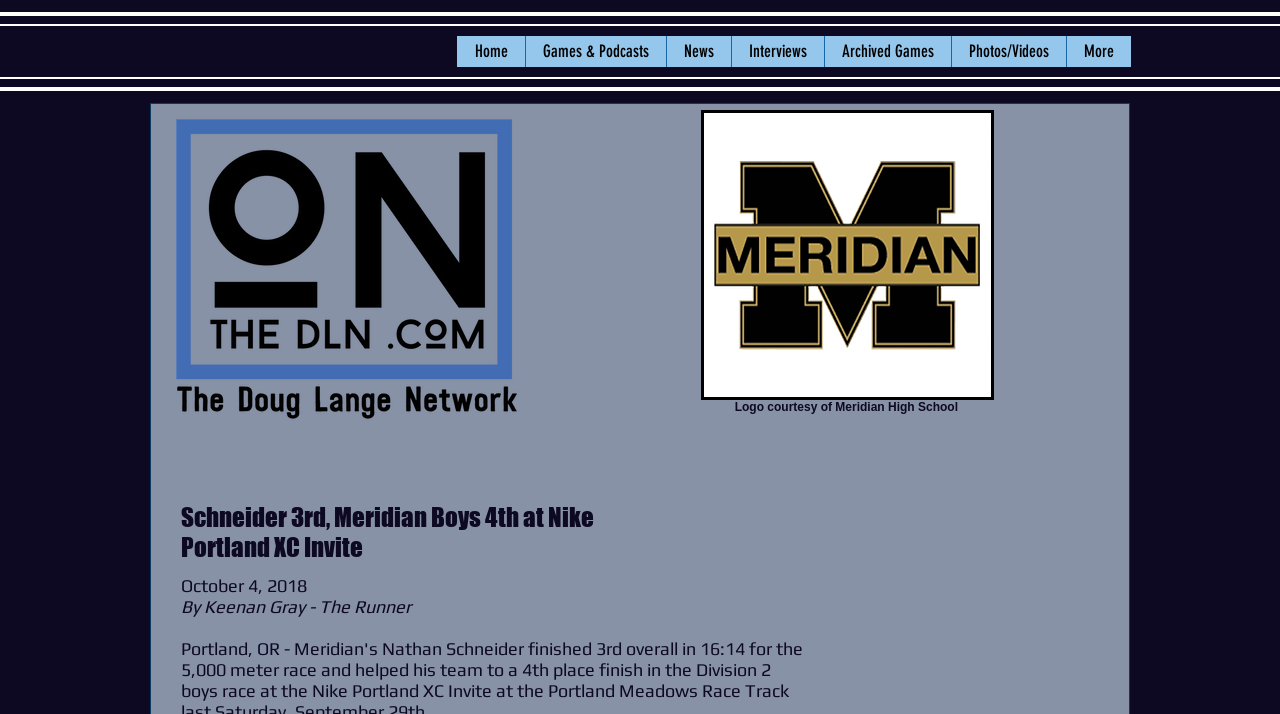What is the name of the network?
Using the image as a reference, answer with just one word or a short phrase.

The Doug Lange Network